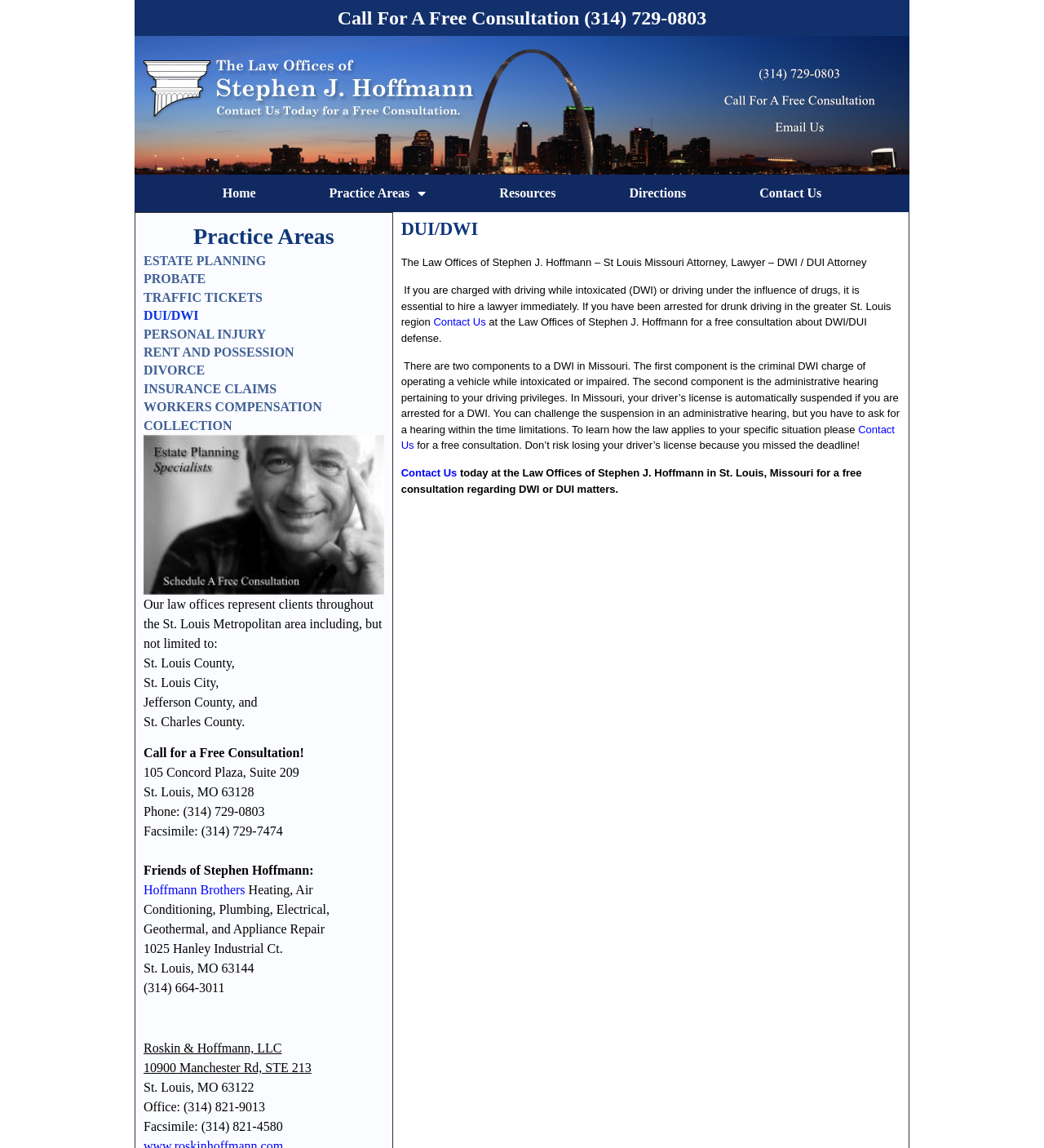Identify the bounding box coordinates of the part that should be clicked to carry out this instruction: "Click the 'Home' link".

[0.178, 0.152, 0.28, 0.185]